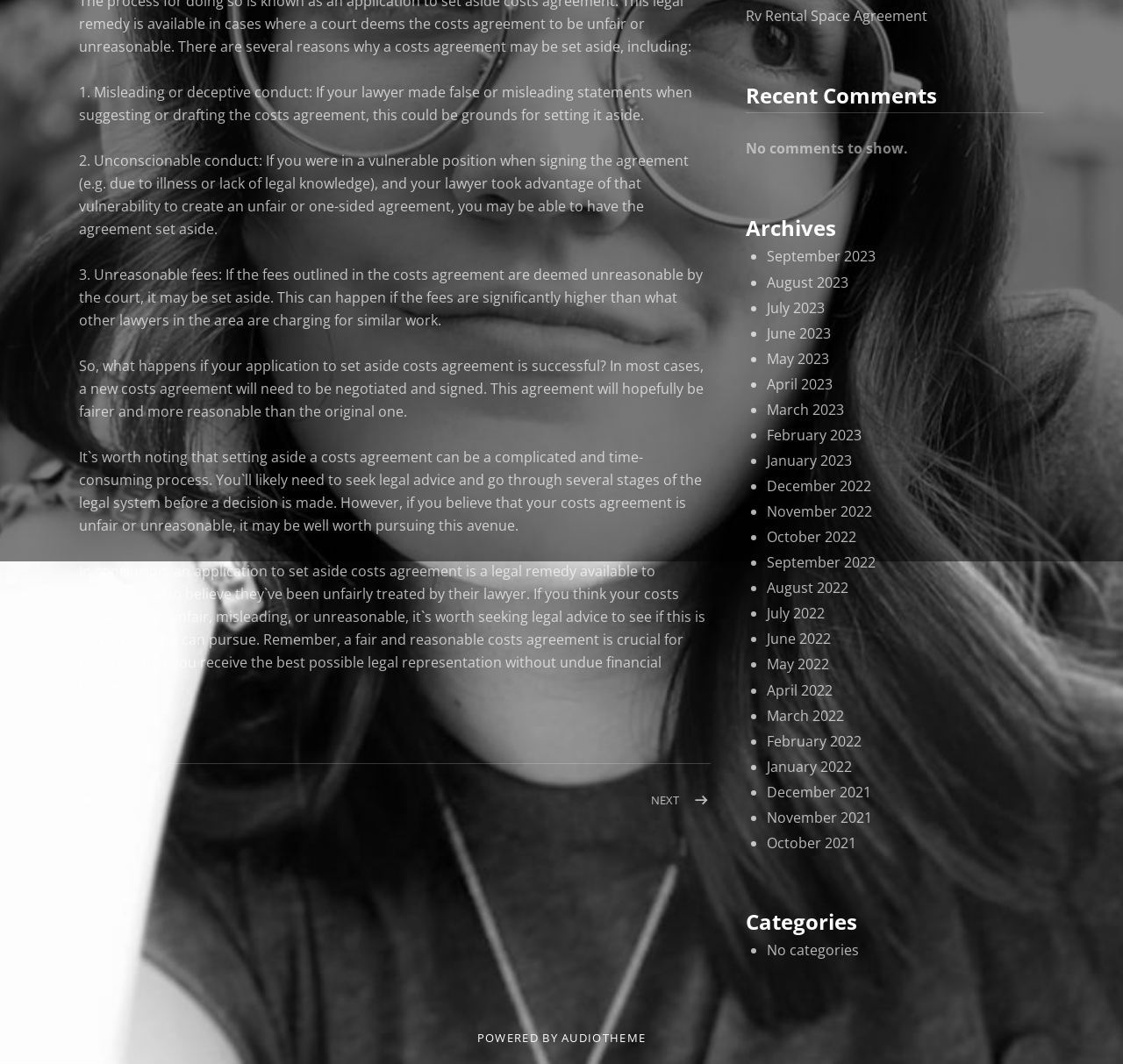Ascertain the bounding box coordinates for the UI element detailed here: "June 2023". The coordinates should be provided as [left, top, right, bottom] with each value being a float between 0 and 1.

[0.683, 0.304, 0.74, 0.322]